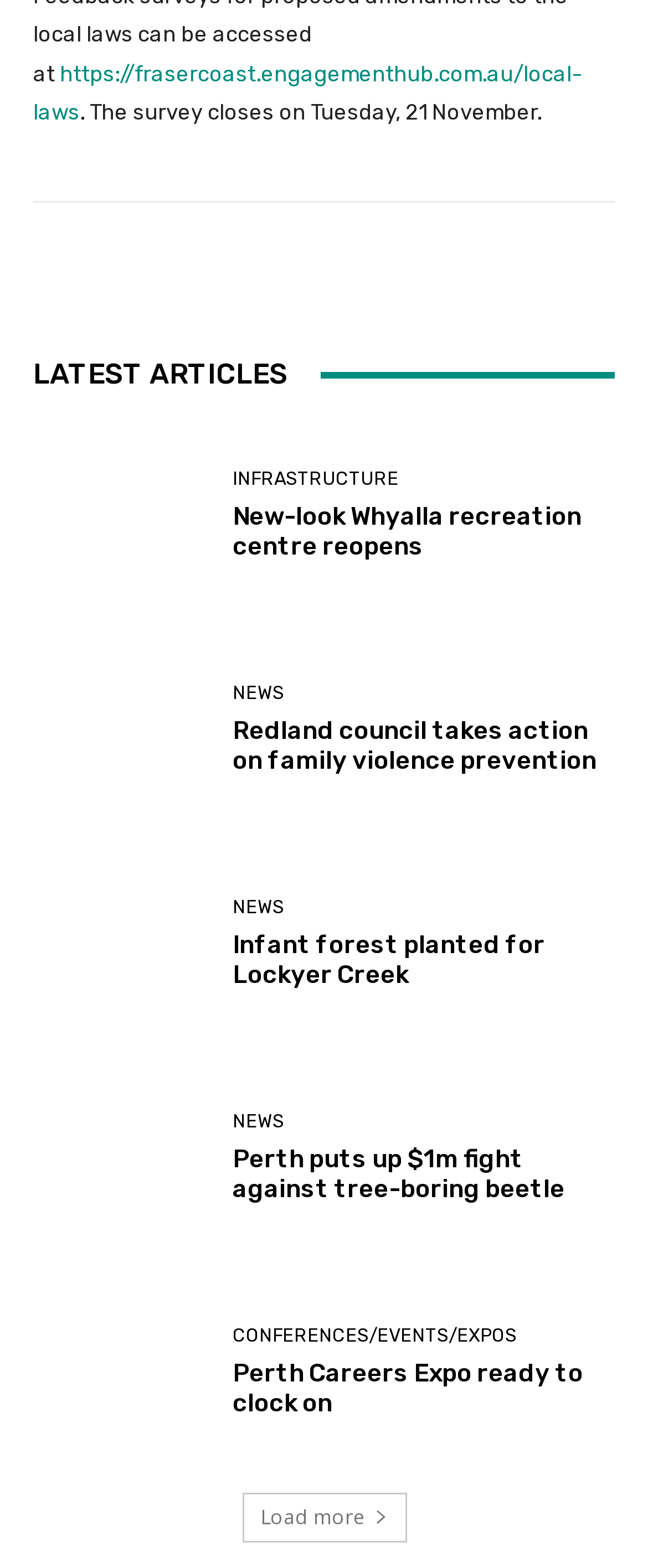Using the format (top-left x, top-left y, bottom-right x, bottom-right y), and given the element description, identify the bounding box coordinates within the screenshot: Load more

[0.373, 0.952, 0.627, 0.984]